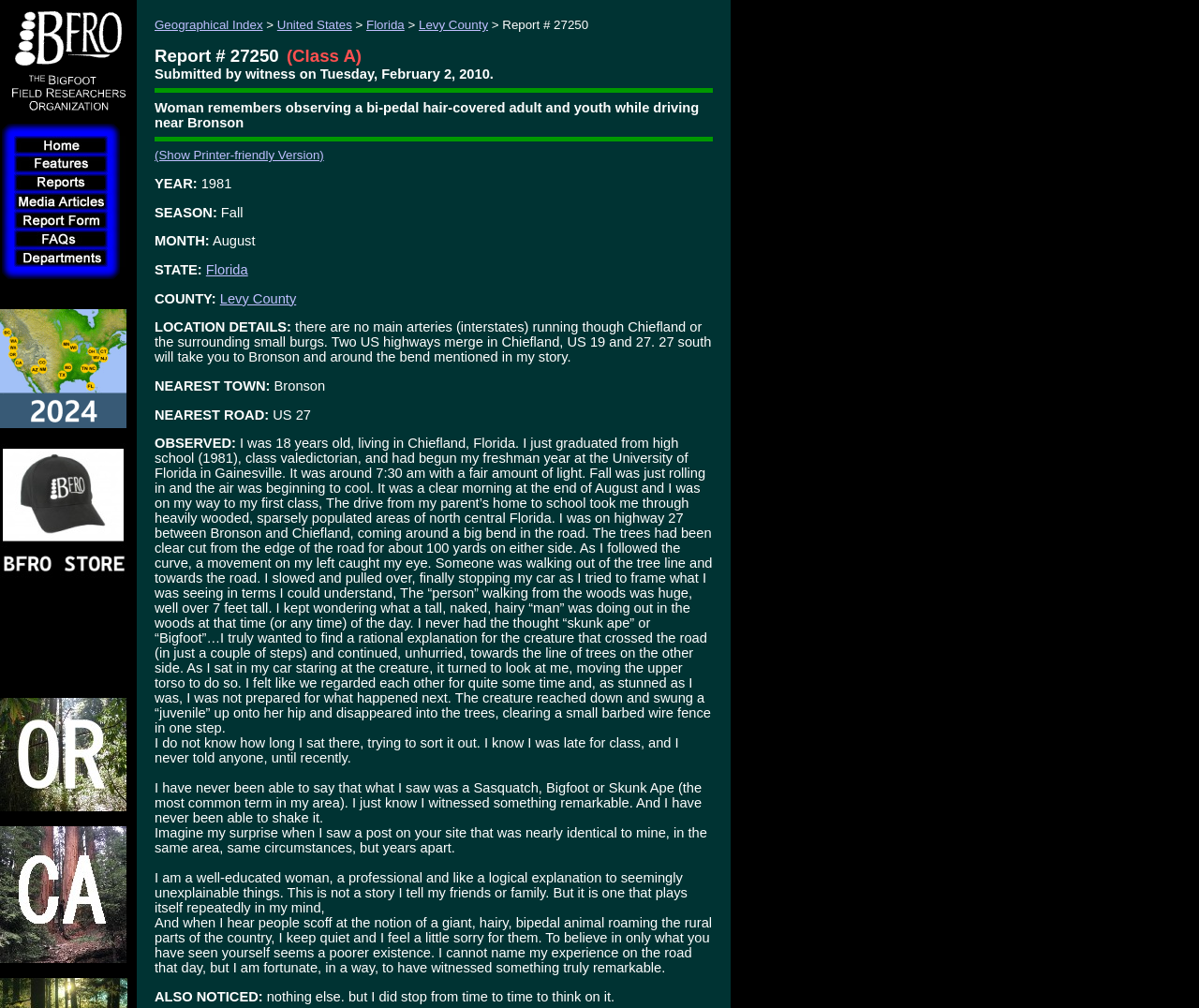Explain the webpage's layout and main content in detail.

This webpage is about a Bigfoot Field Researchers Organization (BFRO) report, specifically report number 27250. At the top left corner, there is a logo of the BFRO organization. Below the logo, there is a table with multiple rows, each containing an image and a link. The images are likely icons or thumbnails, and the links may be related to the report or the organization.

On the right side of the page, there is a navigation menu with links to different sections, including a geographical index, United States, Florida, and Levy County. The current report, number 27250, is highlighted in this menu.

The main content of the page is a report summary, which describes a woman's encounter with a bi-pedal, hair-covered adult and youth while driving near Bronson. The report is classified as Class A, and it was submitted by the witness on February 2, 2010. There is a horizontal separator line below the report summary, separating it from the rest of the content.

At the bottom of the page, there are more links and images, which may be related to the organization or other reports. Overall, the webpage is focused on presenting a specific report from the BFRO organization, with additional navigation and links to related content.